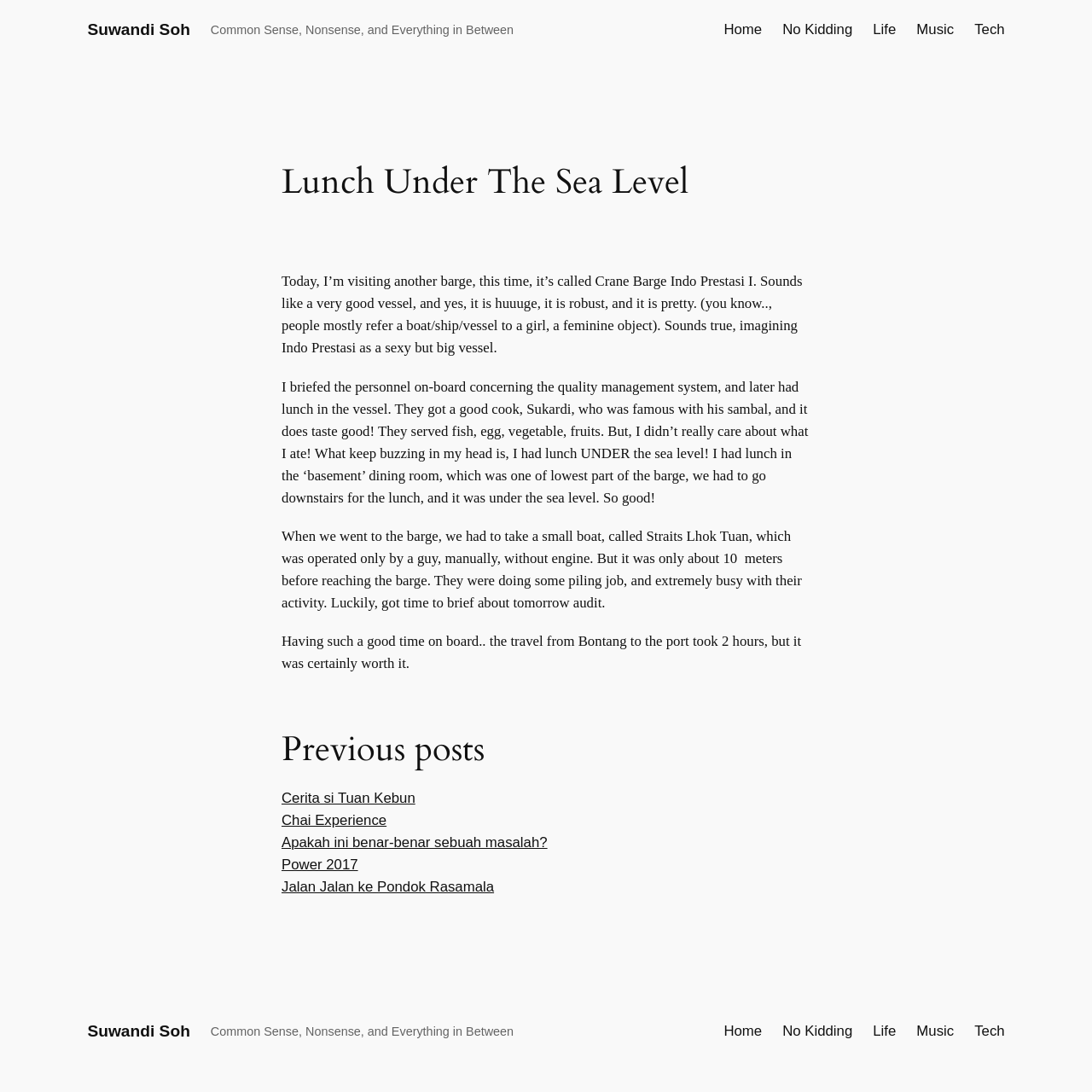How did the author travel to the barge? Analyze the screenshot and reply with just one word or a short phrase.

By a small boat